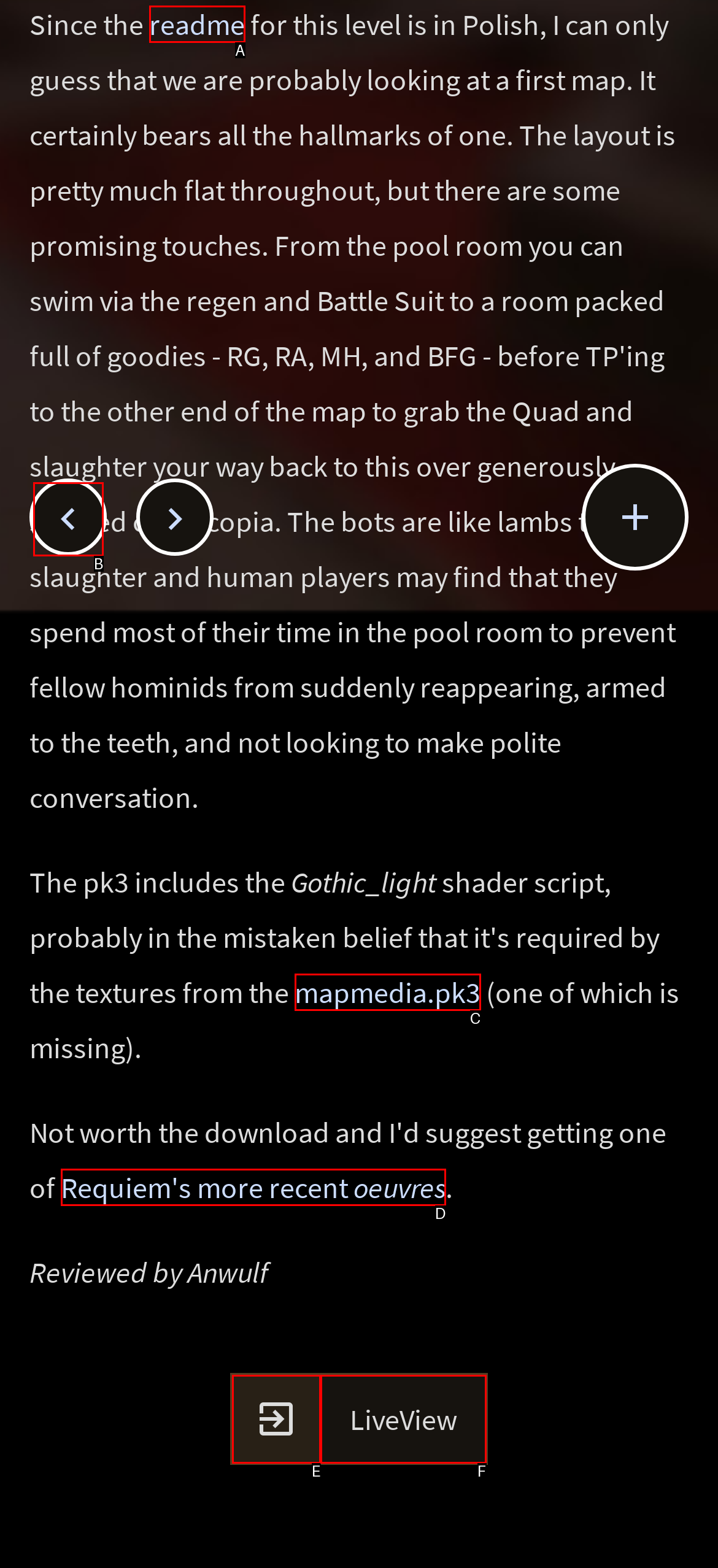Using the given description: Requiem's more recent oeuvres, identify the HTML element that corresponds best. Answer with the letter of the correct option from the available choices.

D